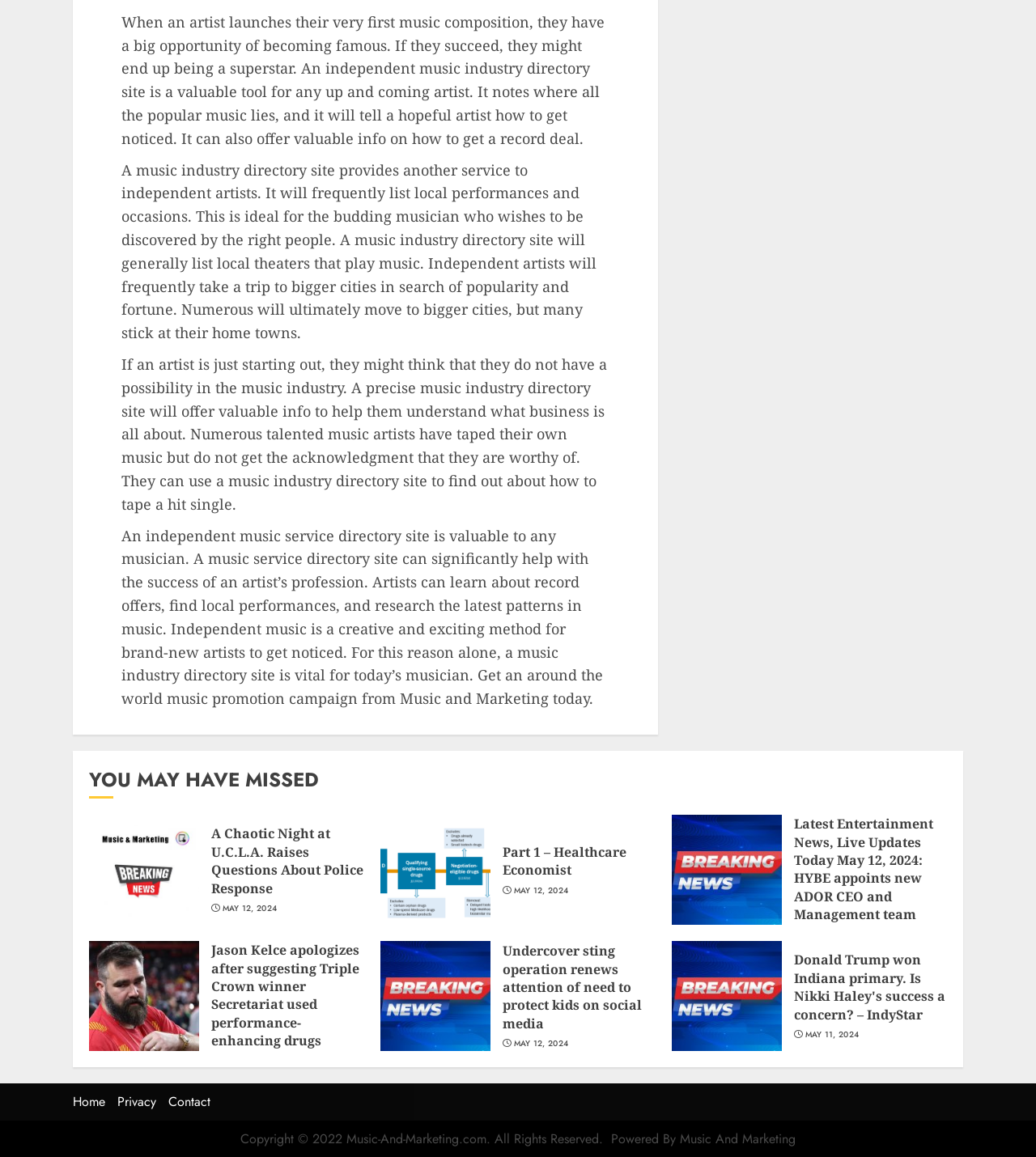Specify the bounding box coordinates of the element's area that should be clicked to execute the given instruction: "Go to 'Home'". The coordinates should be four float numbers between 0 and 1, i.e., [left, top, right, bottom].

[0.07, 0.944, 0.102, 0.96]